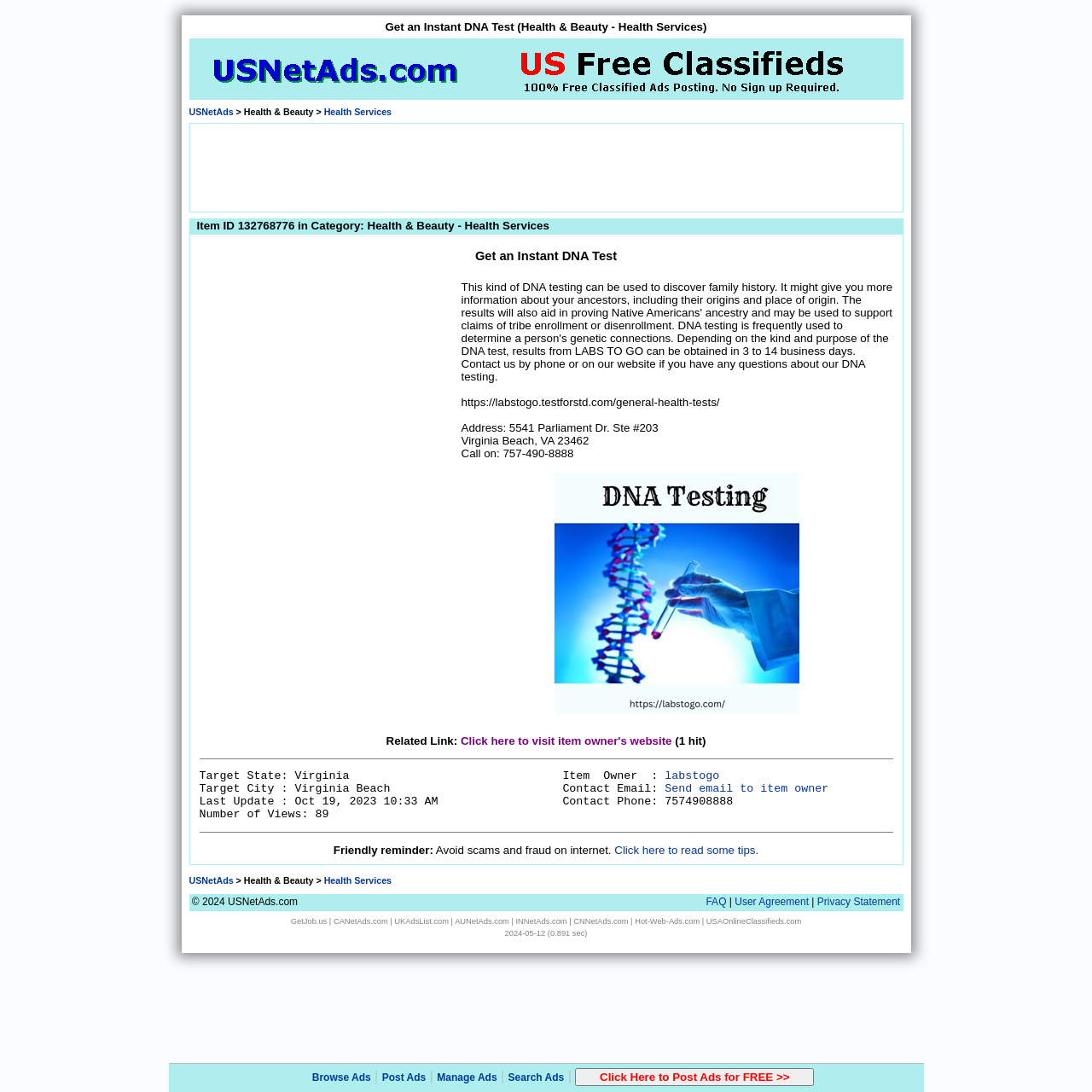Please analyze the image and provide a thorough answer to the question:
How long does it take to get DNA test results?

According to the webpage, the results of the DNA test can be obtained in 3 to 14 business days, depending on the type and purpose of the test.